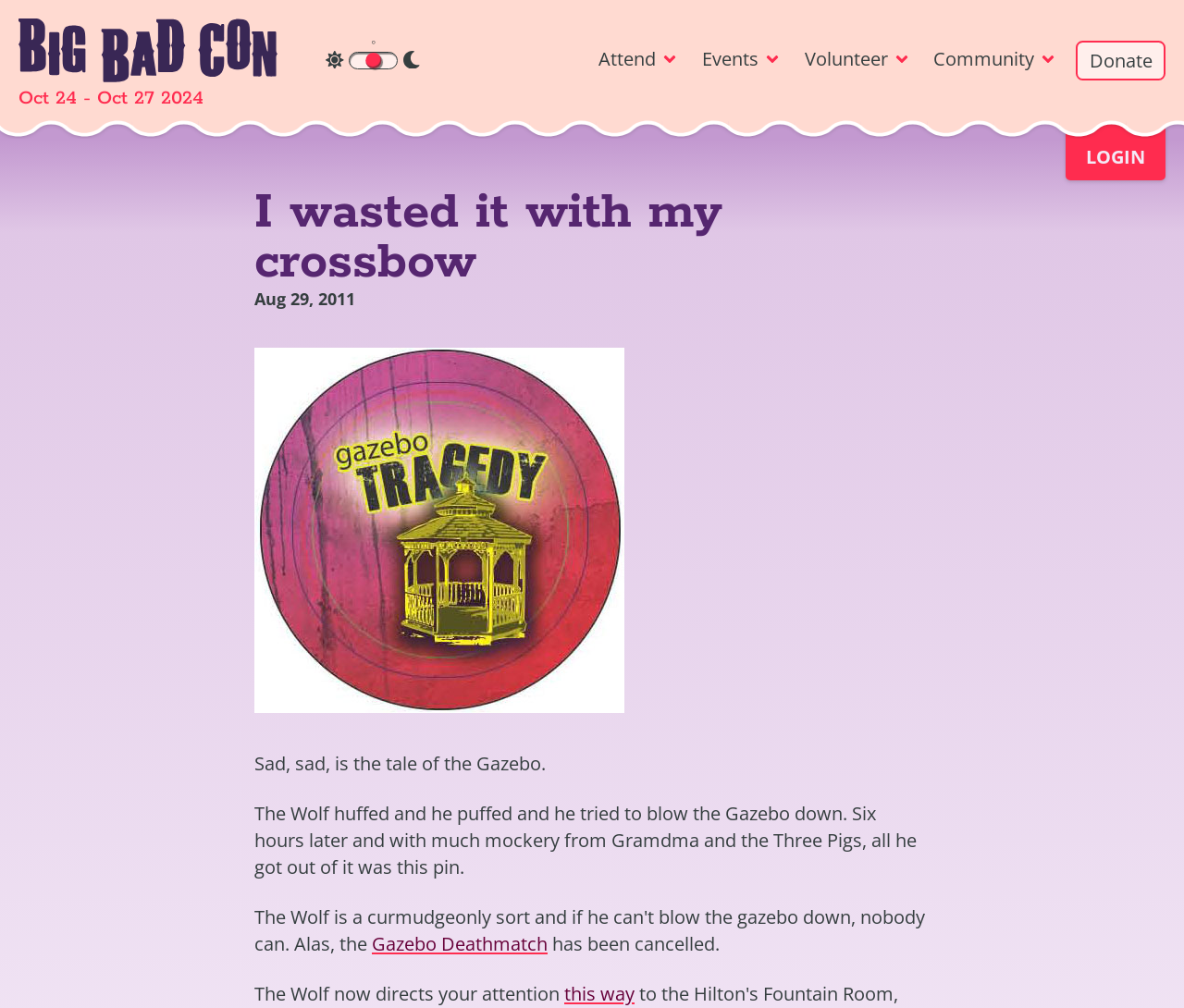Select the bounding box coordinates of the element I need to click to carry out the following instruction: "Click the 'LOGIN' button".

[0.9, 0.122, 0.984, 0.179]